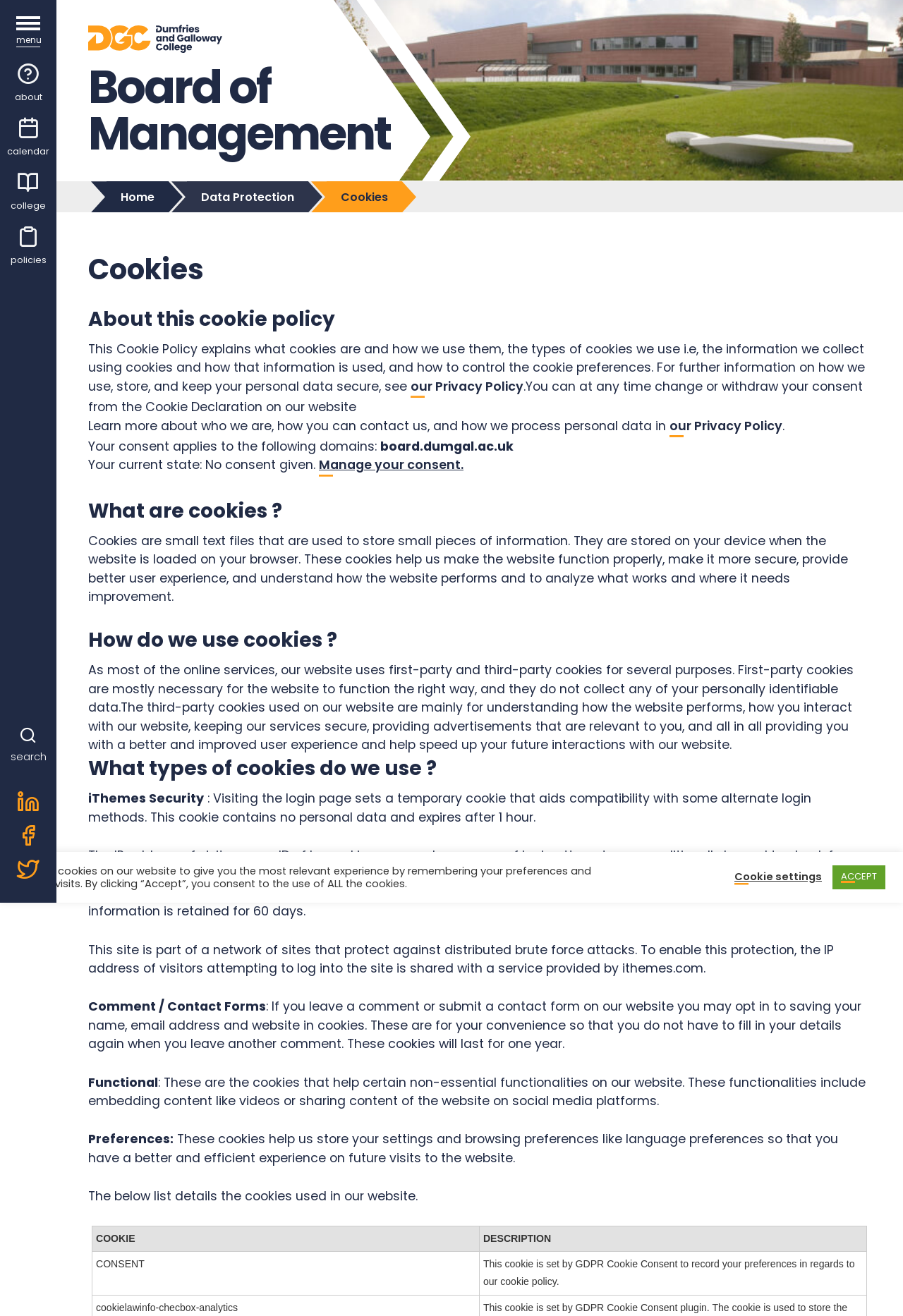Please specify the bounding box coordinates of the clickable region necessary for completing the following instruction: "Manage your consent". The coordinates must consist of four float numbers between 0 and 1, i.e., [left, top, right, bottom].

[0.353, 0.346, 0.513, 0.362]